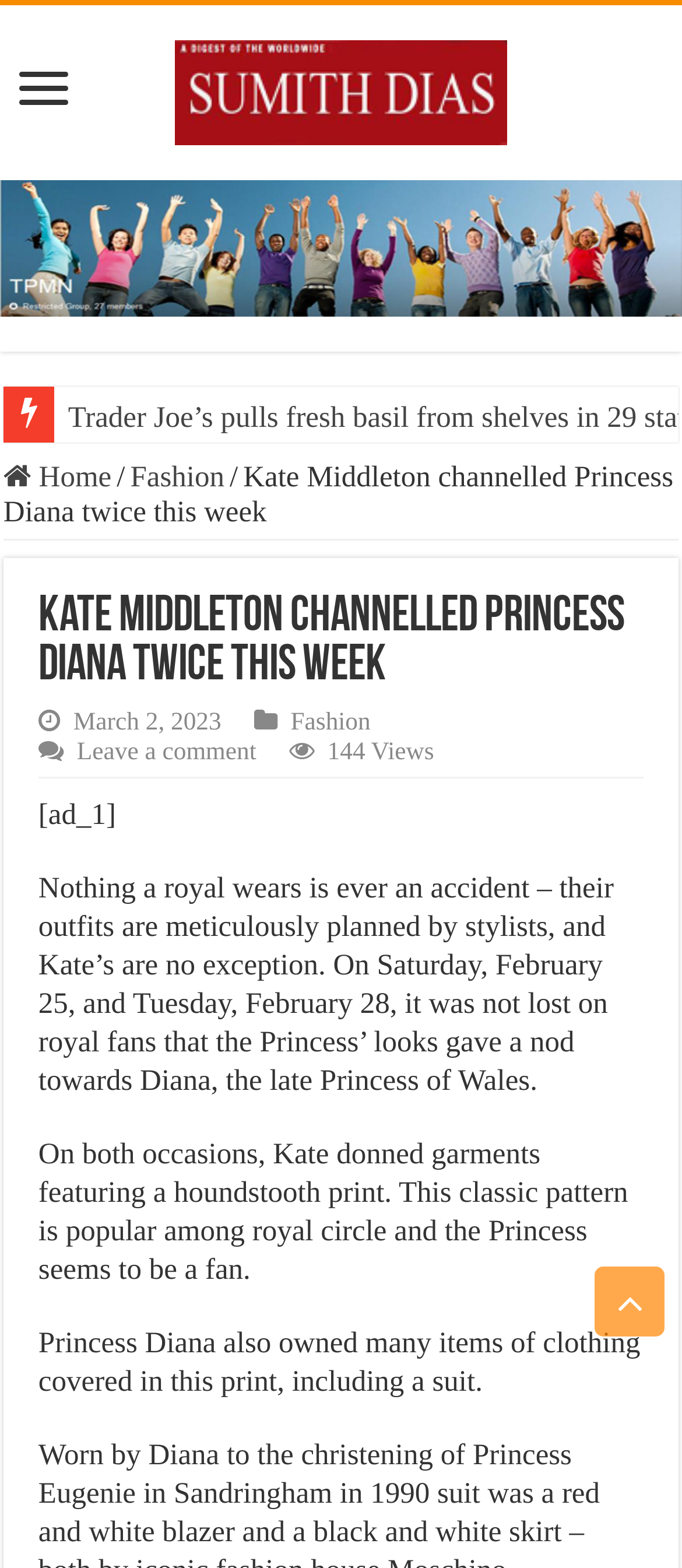What is the pattern featured in Kate's outfits?
Using the image as a reference, deliver a detailed and thorough answer to the question.

I found the pattern featured in Kate's outfits by reading the article content which mentions that Kate donned garments featuring a houndstooth print on both occasions.